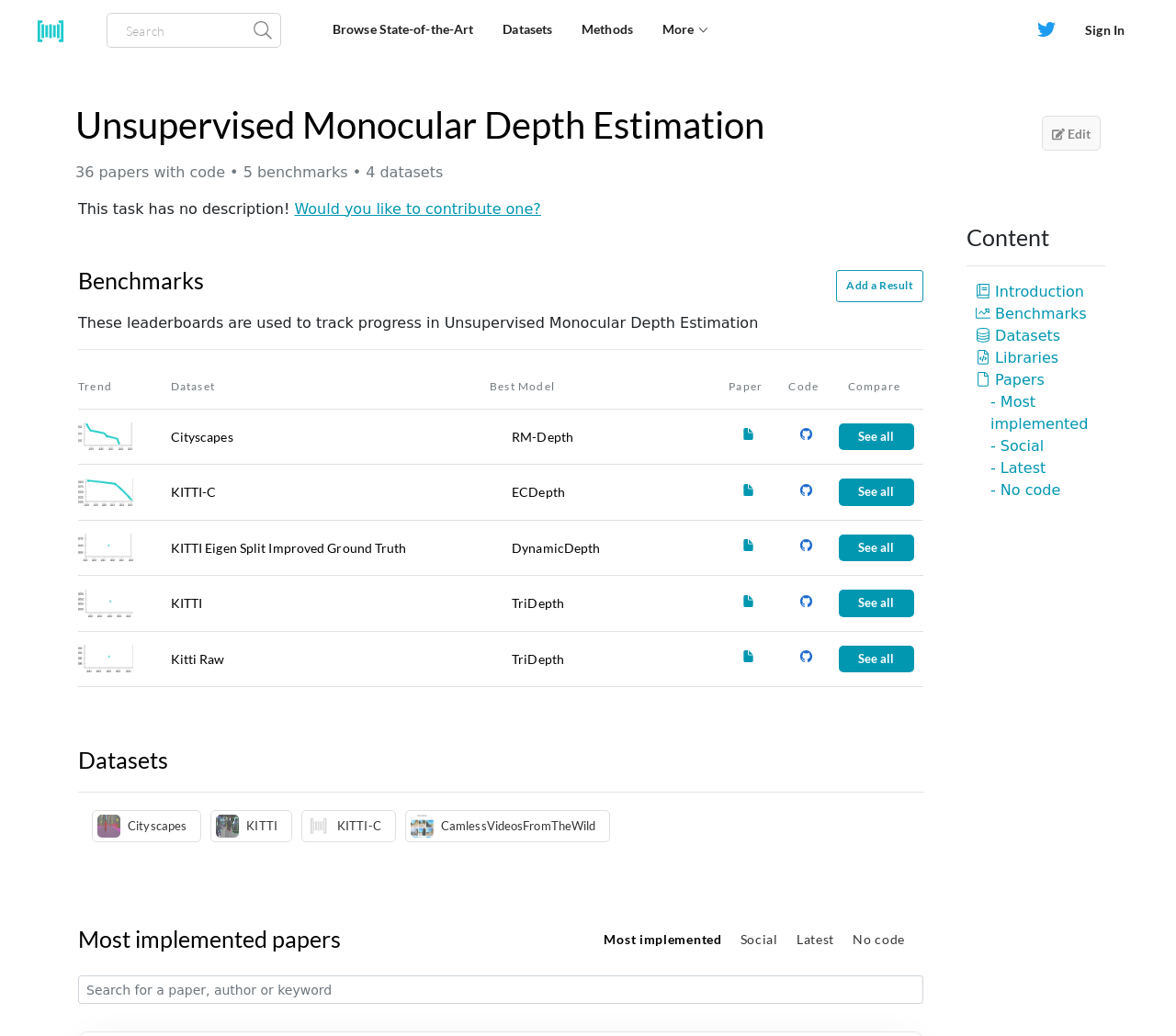Identify the bounding box coordinates of the clickable region necessary to fulfill the following instruction: "Browse State-of-the-Art". The bounding box coordinates should be four float numbers between 0 and 1, i.e., [left, top, right, bottom].

[0.27, 0.012, 0.415, 0.045]